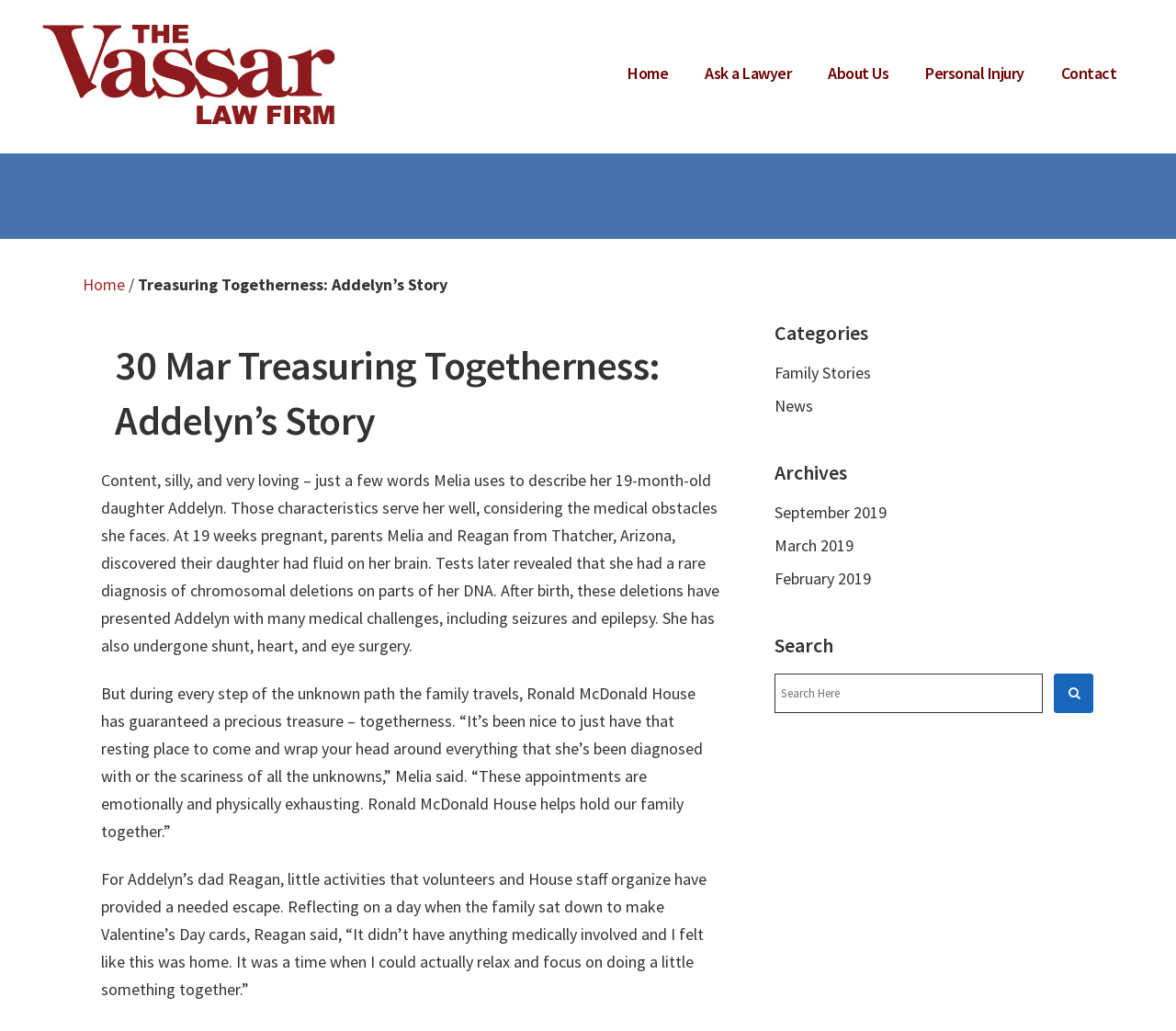Given the element description Ask a Lawyer, predict the bounding box coordinates for the UI element in the webpage screenshot. The format should be (top-left x, top-left y, bottom-right x, bottom-right y), and the values should be between 0 and 1.

[0.584, 0.0, 0.688, 0.143]